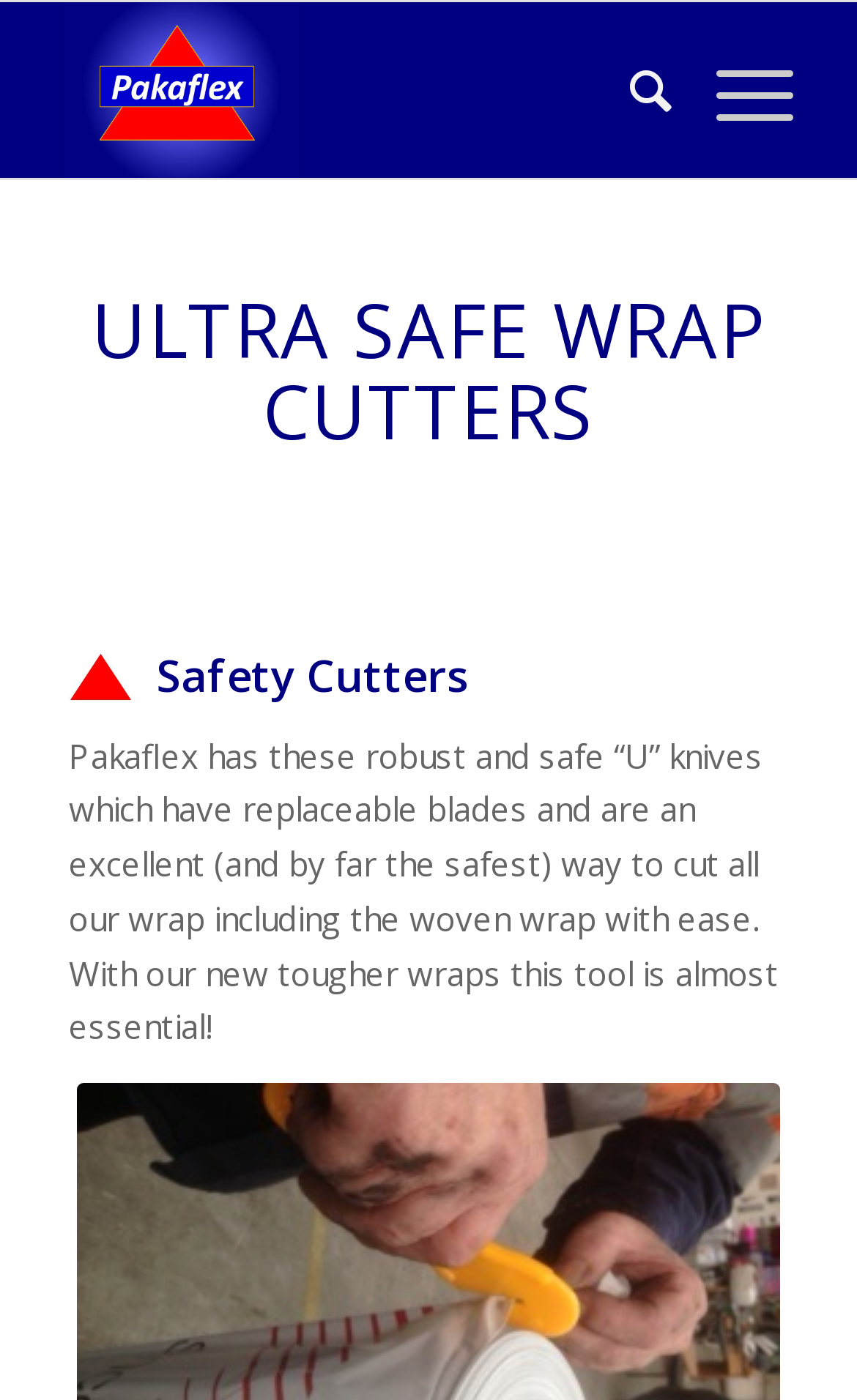Please identify the webpage's heading and generate its text content.

ULTRA SAFE WRAP CUTTERS